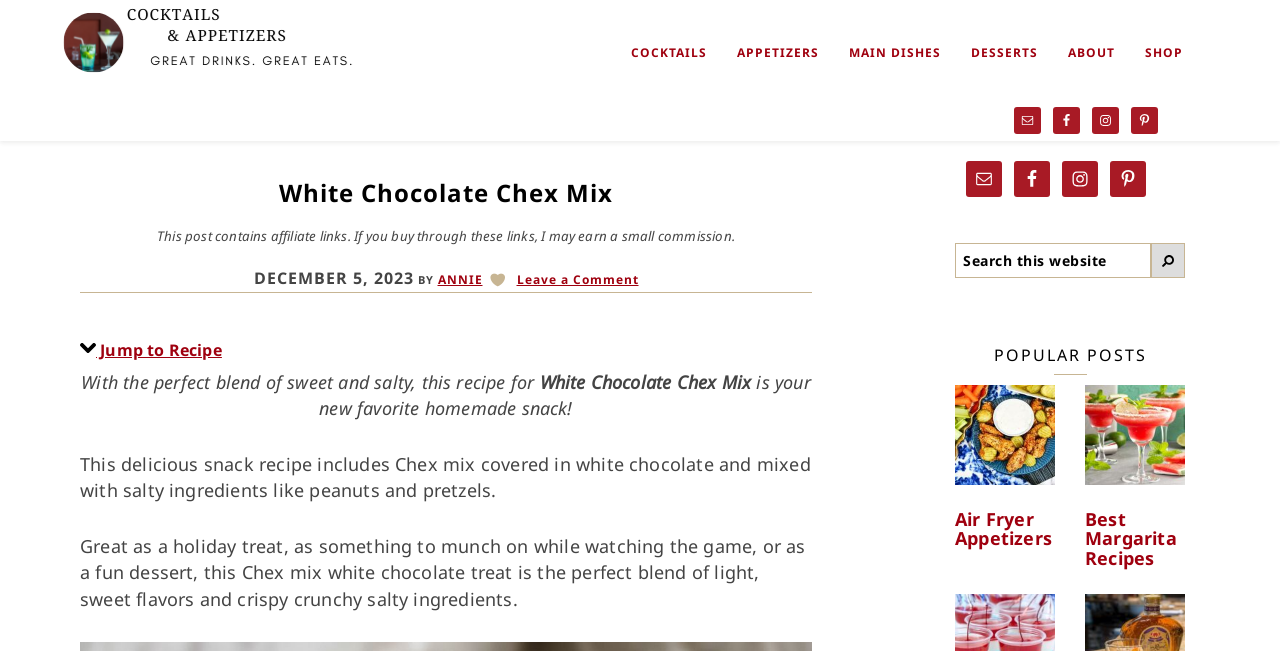What is the name of the recipe?
Using the image, answer in one word or phrase.

White Chocolate Chex Mix